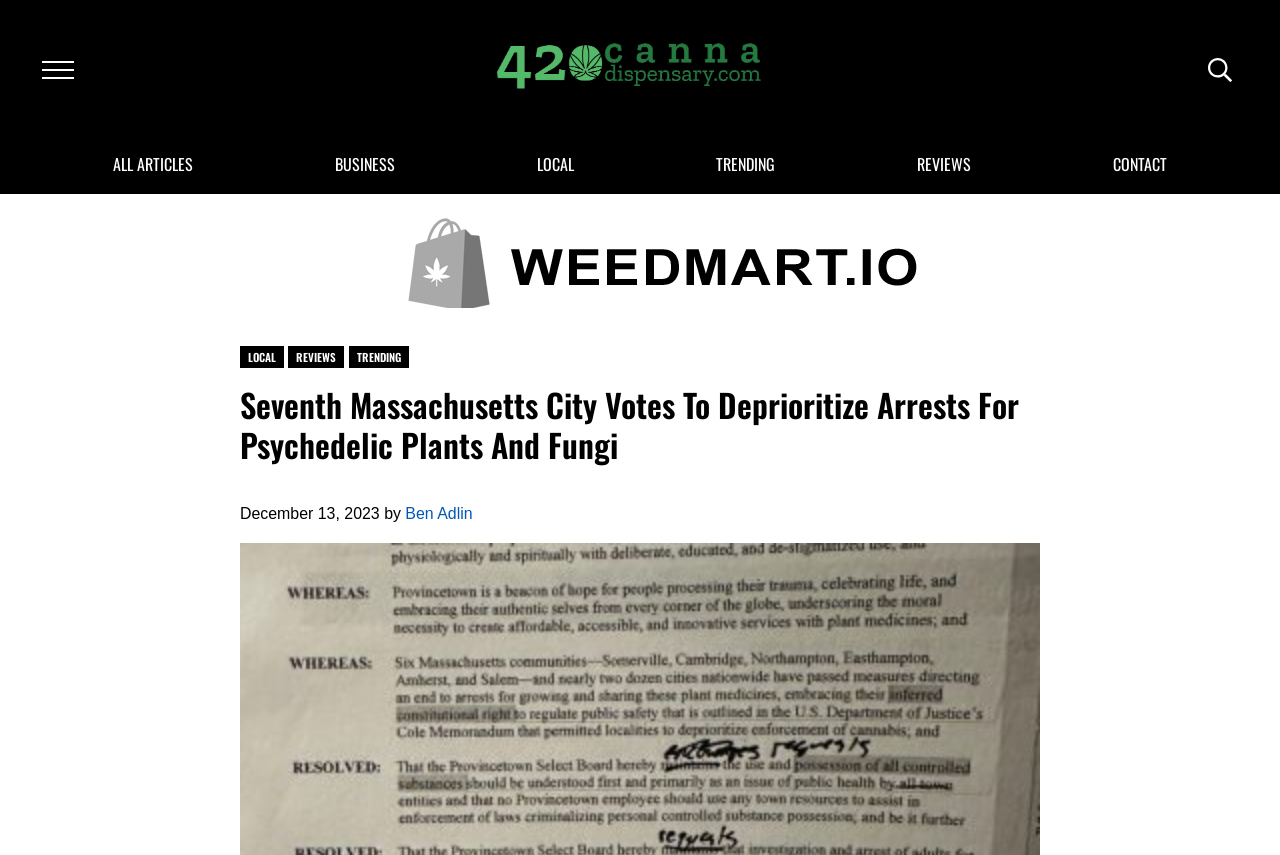Determine the bounding box coordinates of the clickable region to carry out the instruction: "Read the article about 'Seventh Massachusetts City Votes To Deprioritize Arrests For Psychedelic Plants And Fungi'".

[0.187, 0.451, 0.812, 0.543]